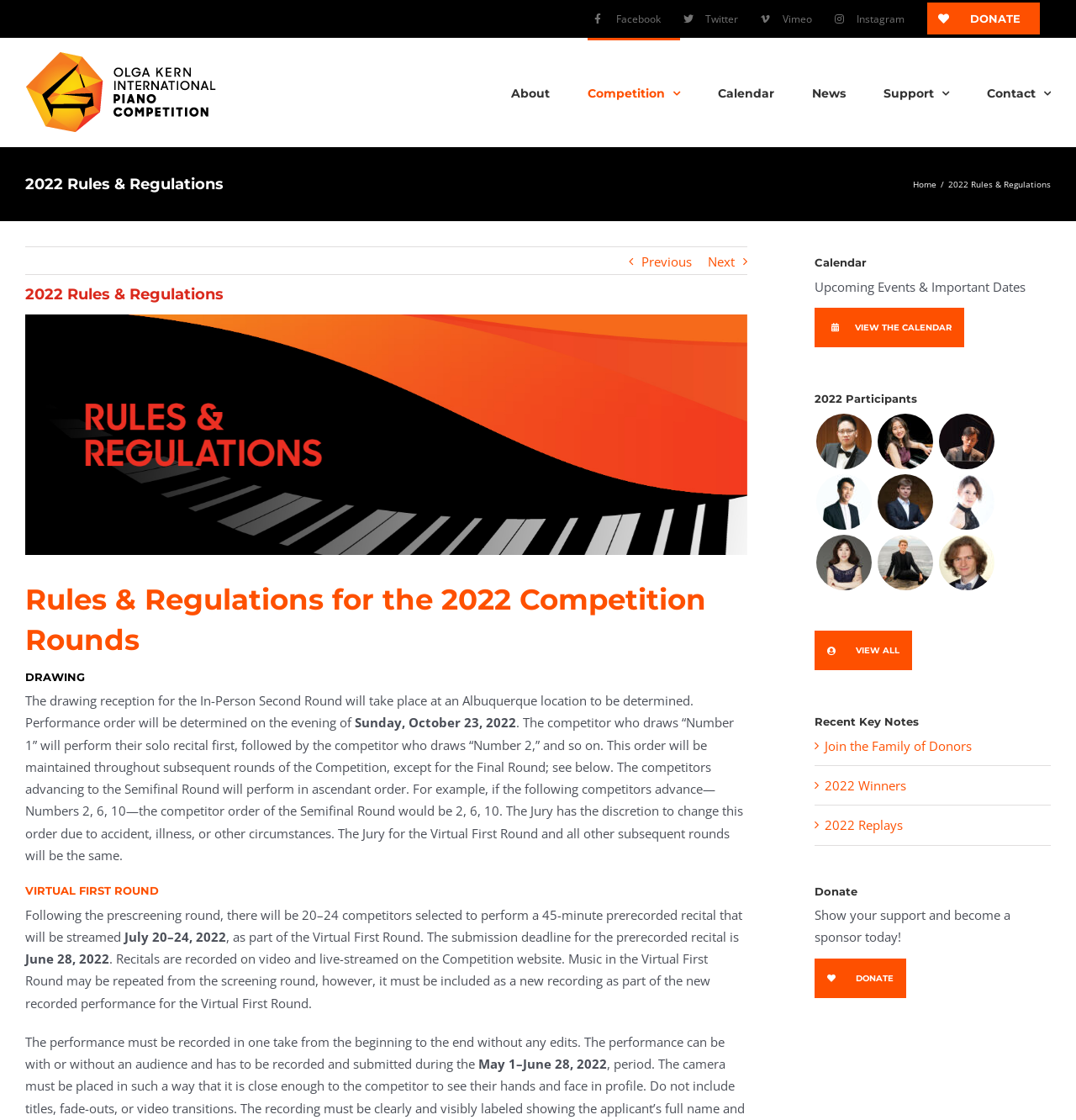Write an exhaustive caption that covers the webpage's main aspects.

The webpage is about the 2022 Piano Competition Rules and Regulations for the Third Olga Kern International Piano Competition. At the top, there is a navigation menu with links to Facebook, Twitter, Vimeo, Instagram, and a "DONATE" button. Below this, there is a logo of the Olga Kern International Piano Competition (OKIPC) on the left side, and a main navigation menu on the right side with links to "About", "Competition", "Calendar", "News", "Support", and "Contact".

The main content of the webpage is divided into several sections. The first section is the page title bar, which contains a heading "2022 Rules & Regulations" and a link to "Home" on the right side. Below this, there are two links, "Previous" and "Next", which are likely used for navigation.

The next section is the main content area, which contains several headings and paragraphs of text. The first heading is "Rules & Regulations for the 2022 Competition Rounds", followed by a paragraph of text describing the drawing reception for the In-Person Second Round. The next heading is "DRAWING", followed by a paragraph of text explaining the rules for the drawing process.

The following sections describe the "VIRTUAL FIRST ROUND", including the rules for the submission of prerecorded recitals and the live-streaming of the performances on the Competition website. There are also several paragraphs of text describing the rules for the Virtual First Round, including the submission deadline and the requirements for the recorded performances.

On the right side of the webpage, there is a complementary section that contains several headings and links. The first heading is "Calendar", followed by a link to "VIEW THE CALENDAR". The next heading is "2022 Participants", which lists several participants with their names and images. There is also a link to "VIEW ALL" participants.

Below this, there are several more headings and links, including "Recent Key Notes", "Donate", and "Show your support and become a sponsor today!". The webpage ends with a "DONATE" button.